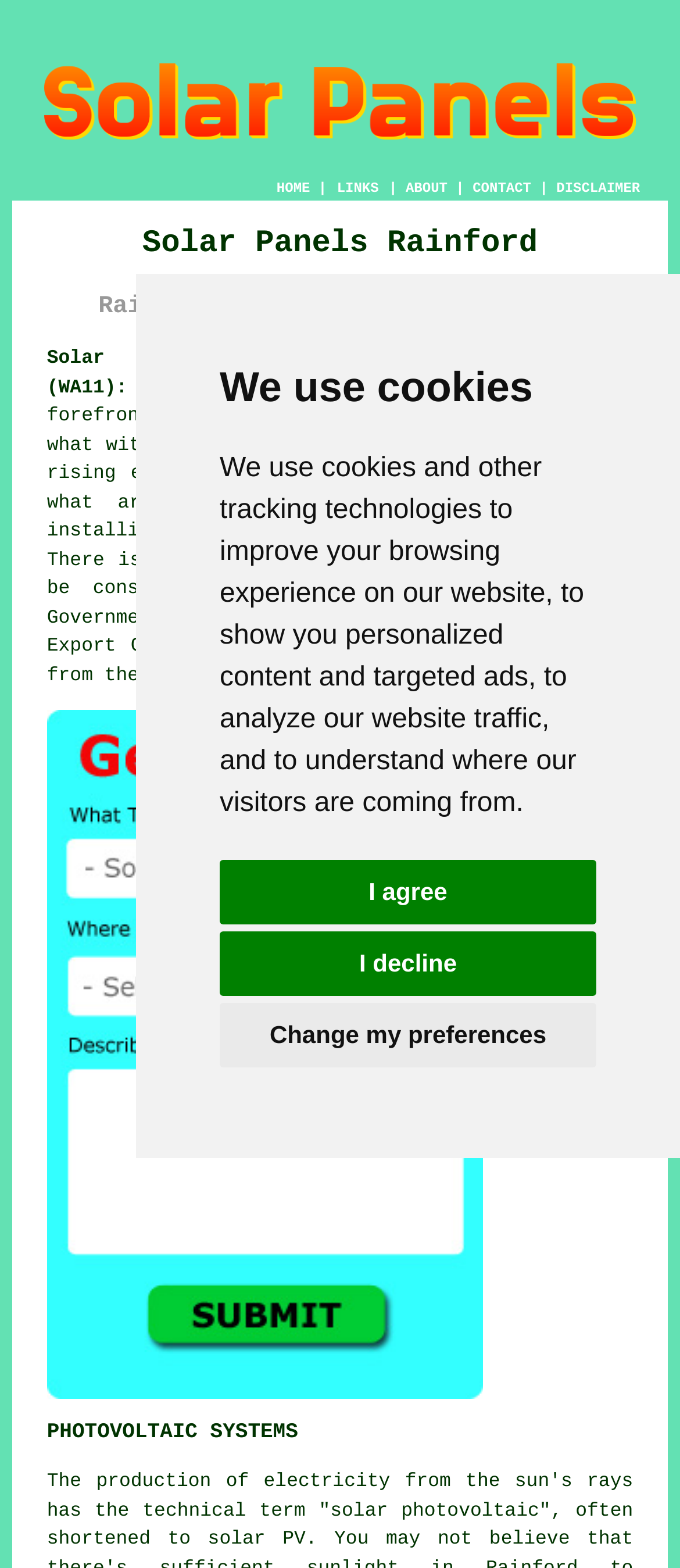What is the location served by the solar panel installation service? Refer to the image and provide a one-word or short phrase answer.

Rainford, Merseyside